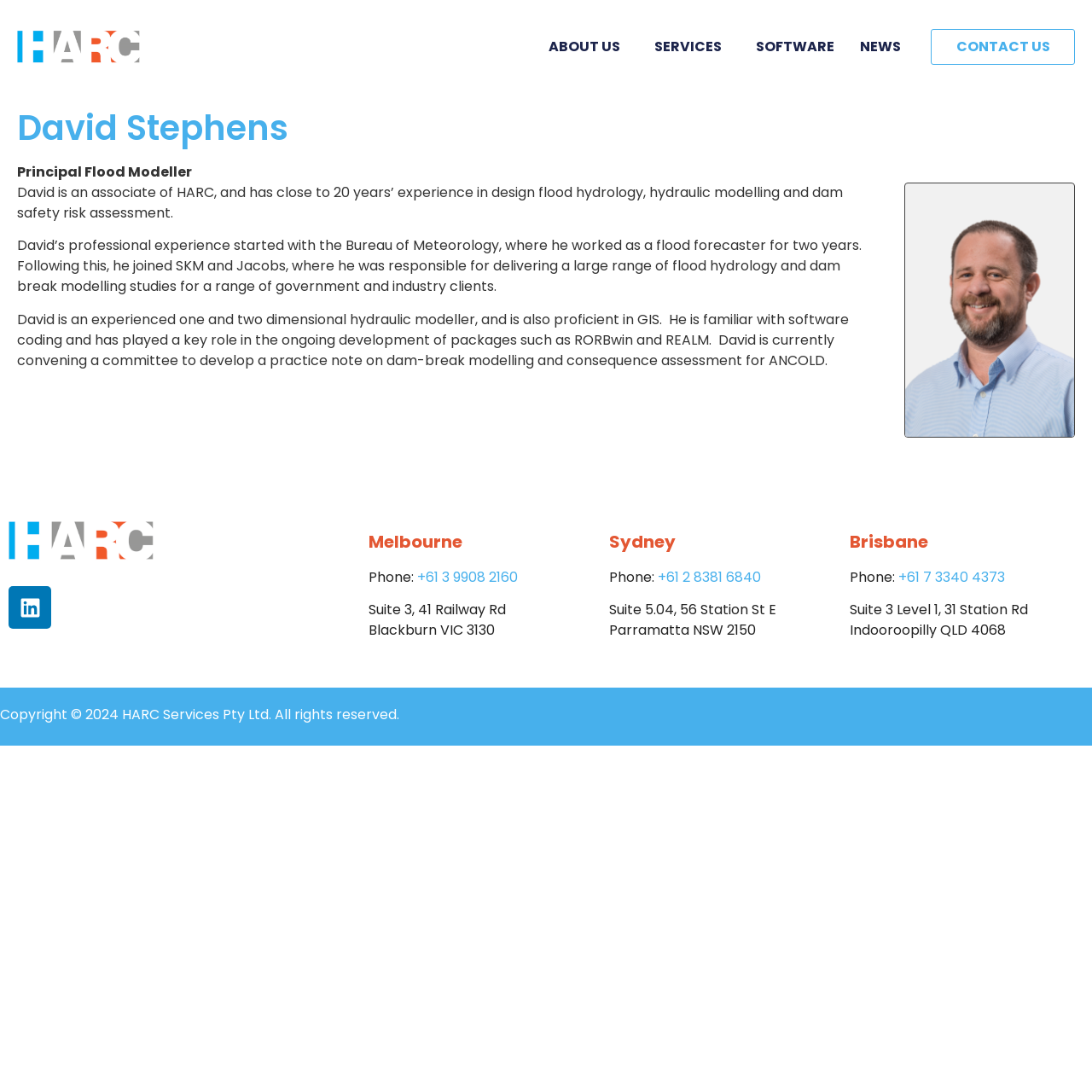Identify and provide the bounding box coordinates of the UI element described: "Software". The coordinates should be formatted as [left, top, right, bottom], with each number being a float between 0 and 1.

[0.692, 0.033, 0.764, 0.053]